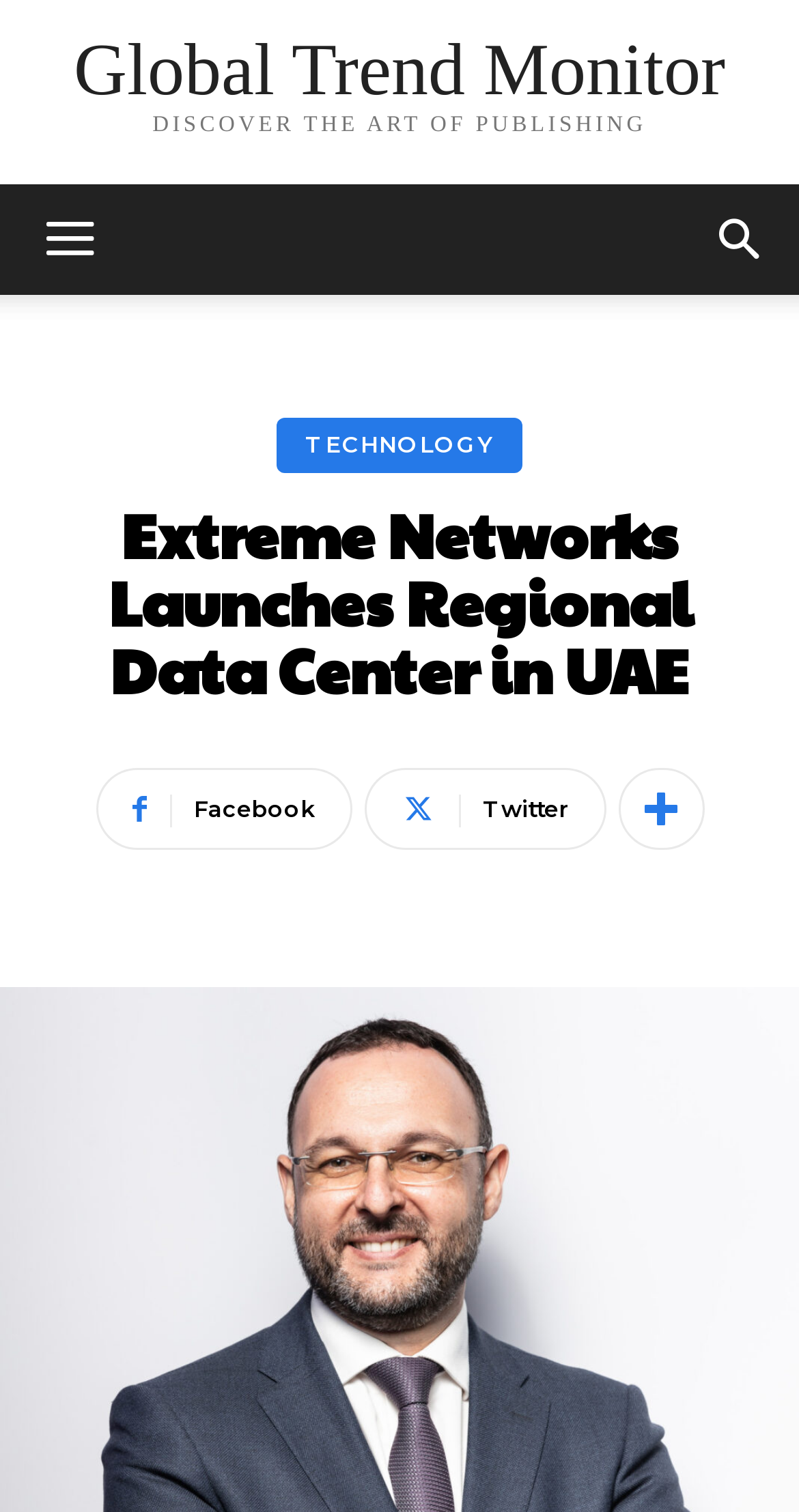What is the category of the article?
Observe the image and answer the question with a one-word or short phrase response.

TECHNOLOGY